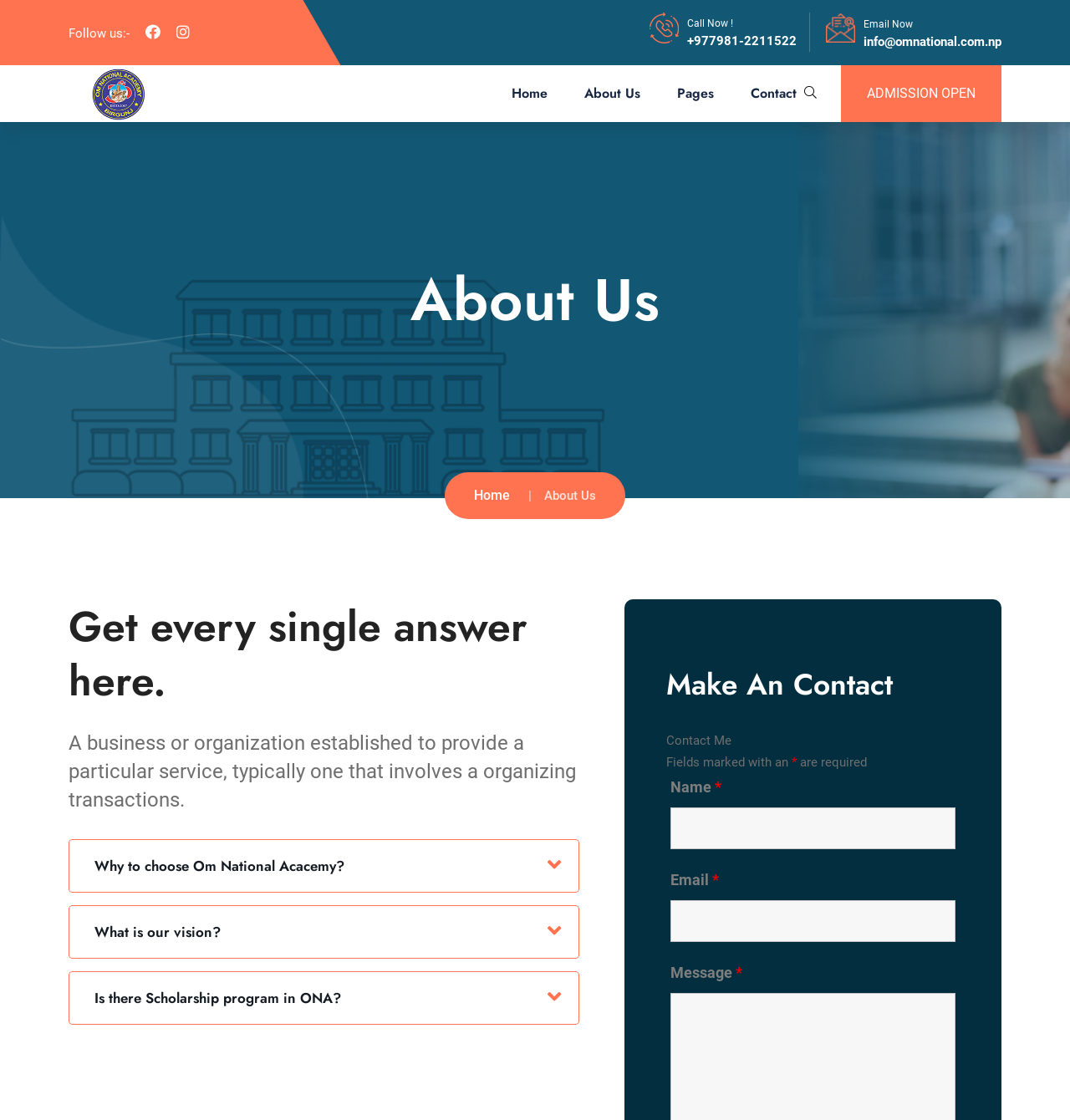Identify the bounding box coordinates of the region I need to click to complete this instruction: "Send an email".

[0.807, 0.031, 0.936, 0.044]